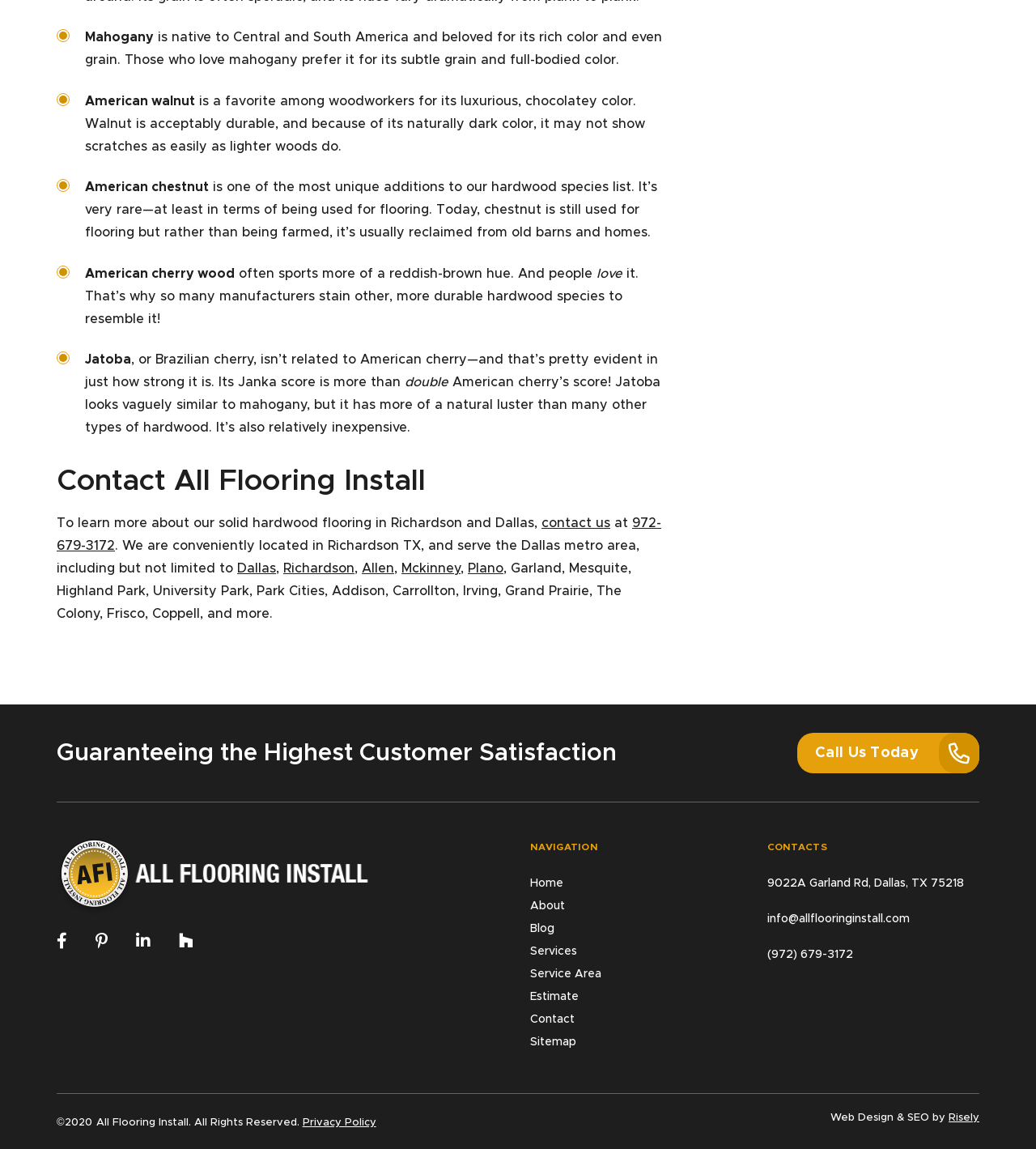Identify the bounding box coordinates of the area that should be clicked in order to complete the given instruction: "Contact the supplier". The bounding box coordinates should be four float numbers between 0 and 1, i.e., [left, top, right, bottom].

None